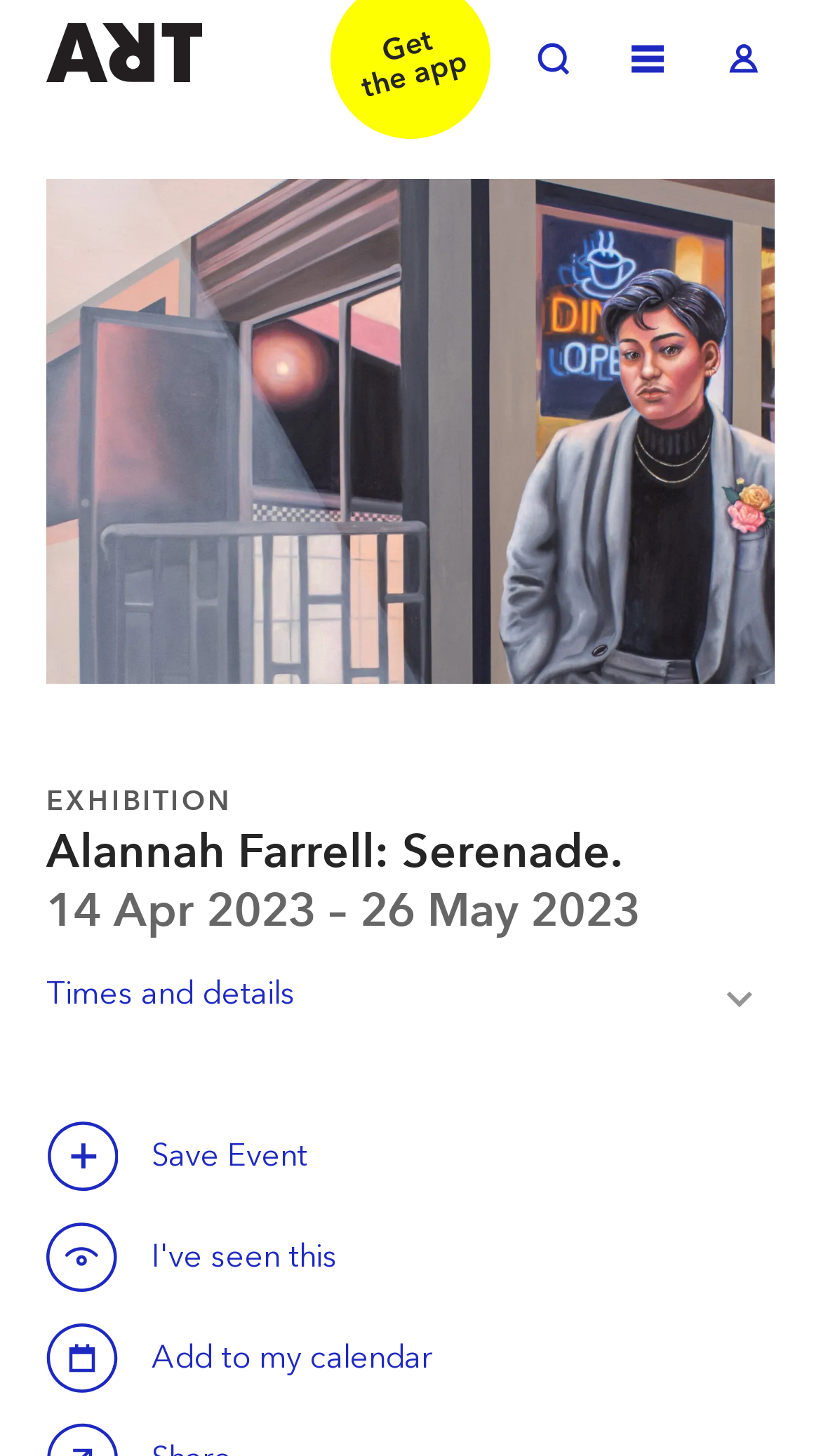What is the duration of the exhibition?
Please provide a detailed answer to the question.

The duration of the exhibition can be found in the heading '14 Apr 2023 – 26 May 2023' which is located below the exhibition title, indicating the start and end dates of the exhibition.